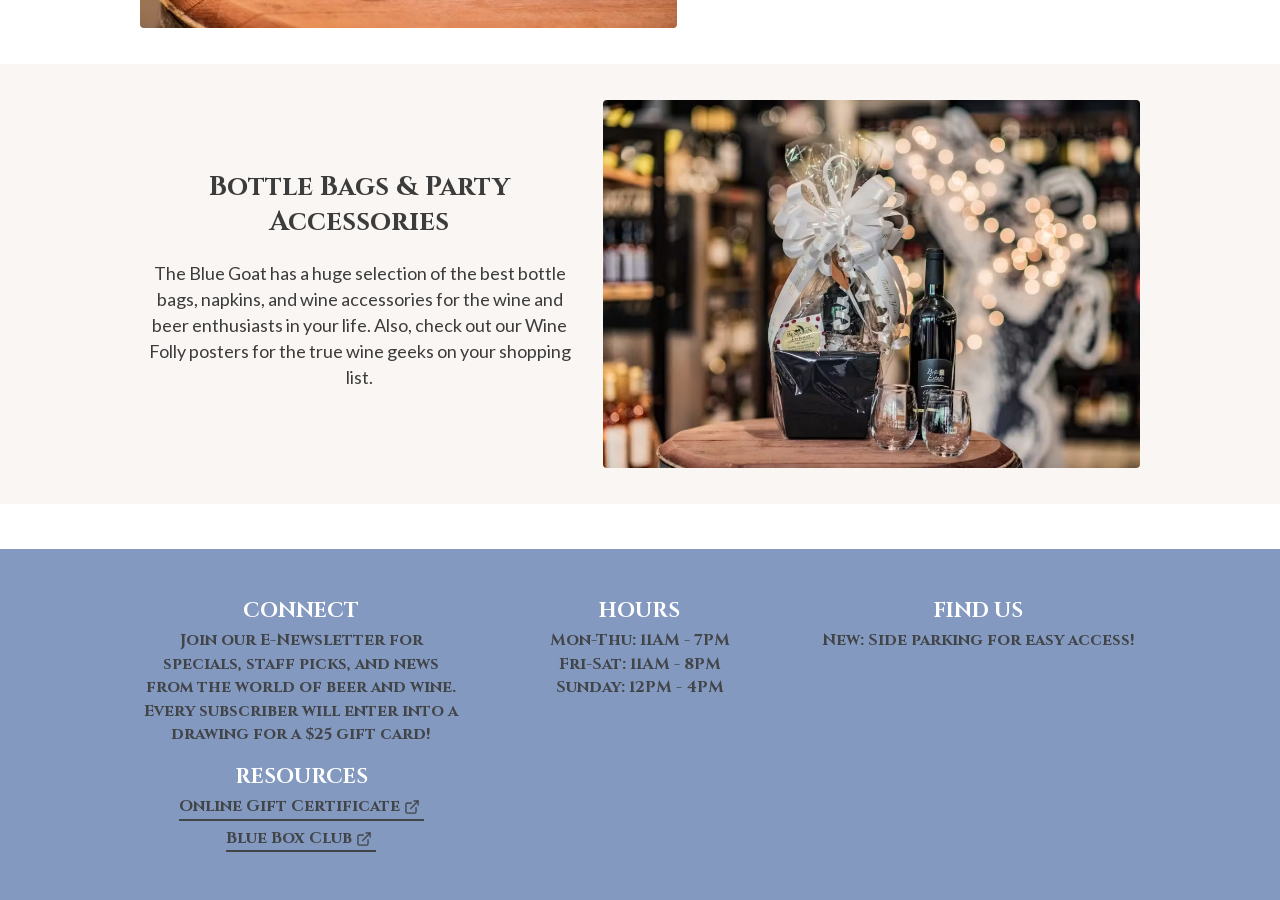Using the provided description Online Gift Certificate, find the bounding box coordinates for the UI element. Provide the coordinates in (top-left x, top-left y, bottom-right x, bottom-right y) format, ensuring all values are between 0 and 1.

[0.14, 0.884, 0.331, 0.912]